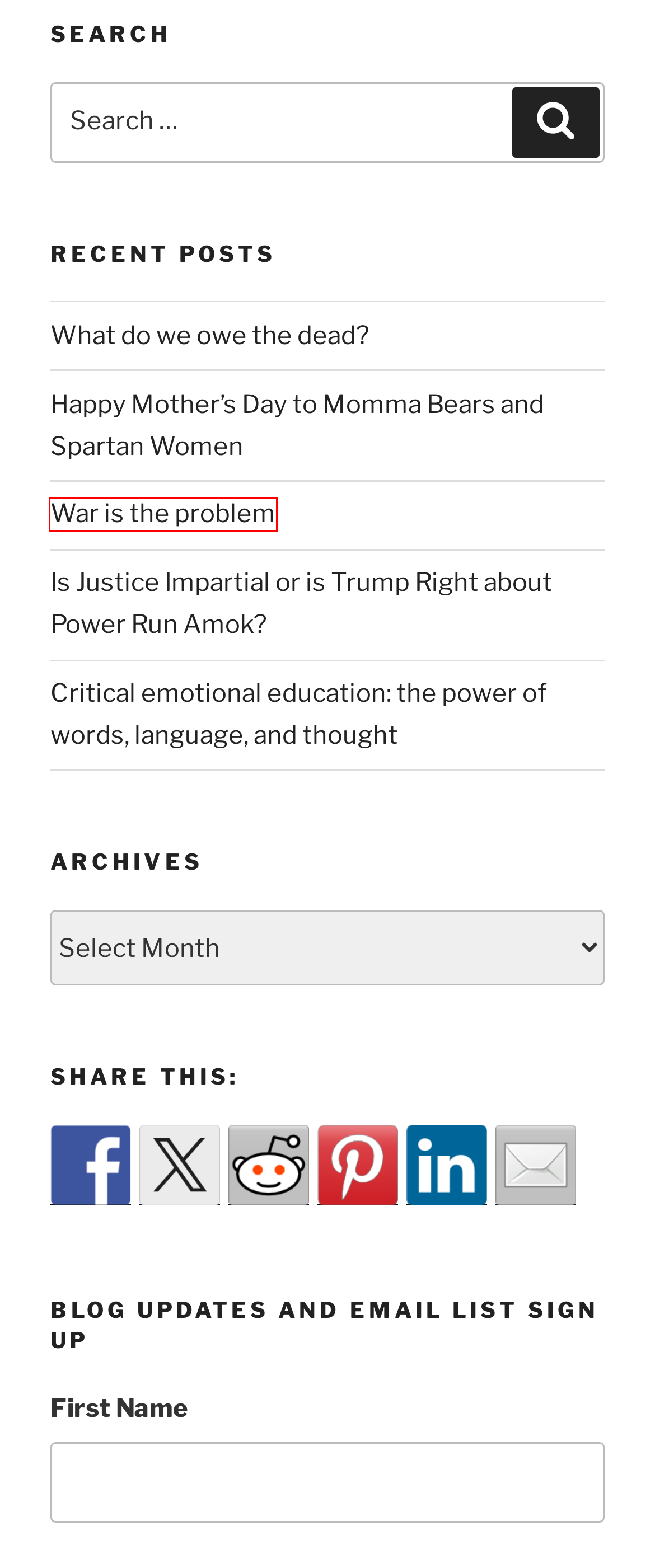Look at the screenshot of the webpage and find the element within the red bounding box. Choose the webpage description that best fits the new webpage that will appear after clicking the element. Here are the candidates:
A. Is Justice Impartial or is Trump Right about Power Run Amok? – Andrew Fiala, Ph.D.
B. Happy Mother’s Day to Momma Bears and Spartan Women – Andrew Fiala, Ph.D.
C. What do we owe the dead? – Andrew Fiala, Ph.D.
D. Berlin Wall | HISTORY , Dates & The Fall | HISTORY
E. Reflecting on border walls – Andrew Fiala, Ph.D.
F. Critical emotional education: the power of words, language, and thought – Andrew Fiala, Ph.D.
G. Public Lectures and Videos – Andrew Fiala, Ph.D.
H. War is the problem – Andrew Fiala, Ph.D.

H